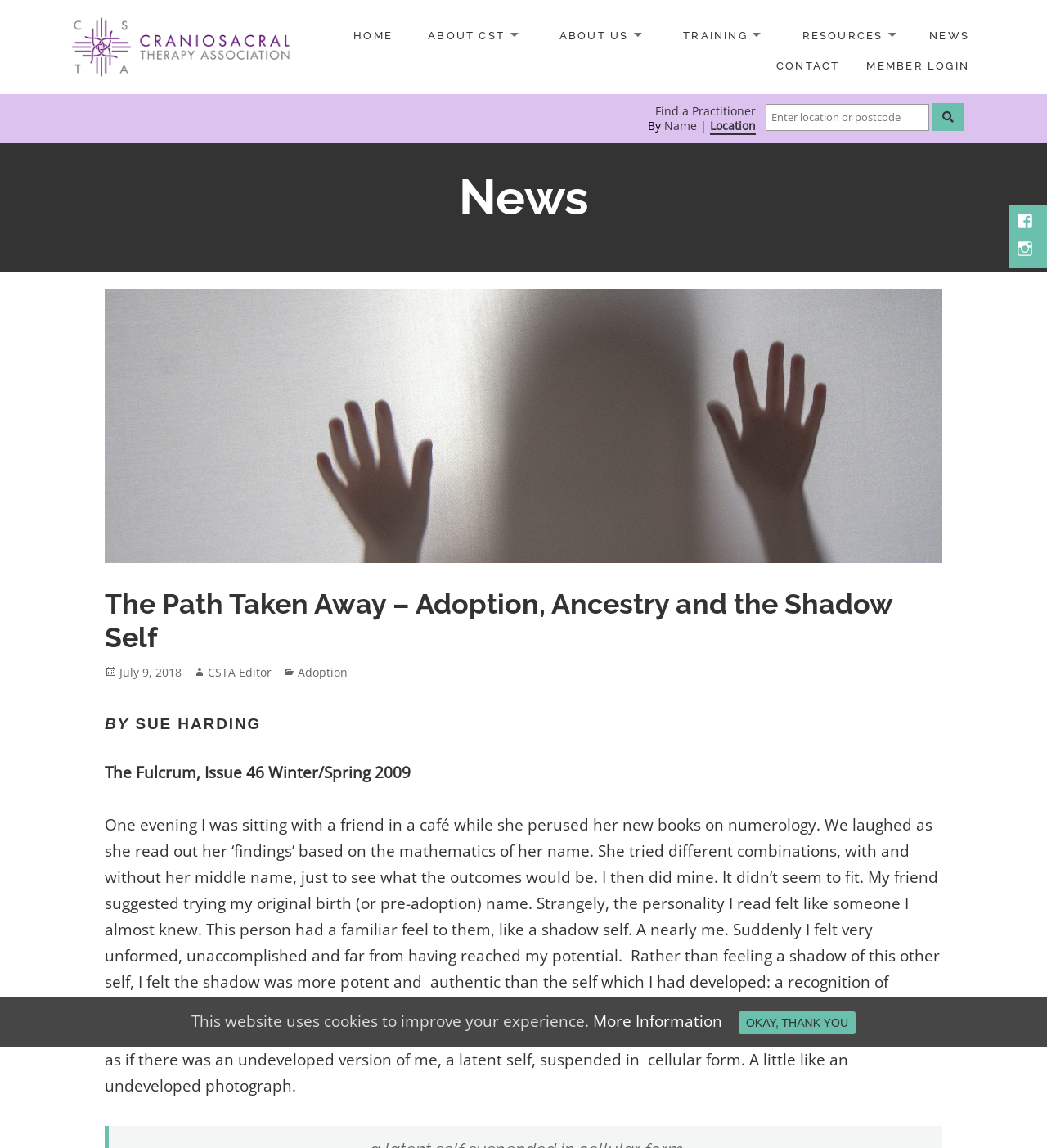What is the name of the association?
Based on the image, respond with a single word or phrase.

The Craniosacral Therapy Association